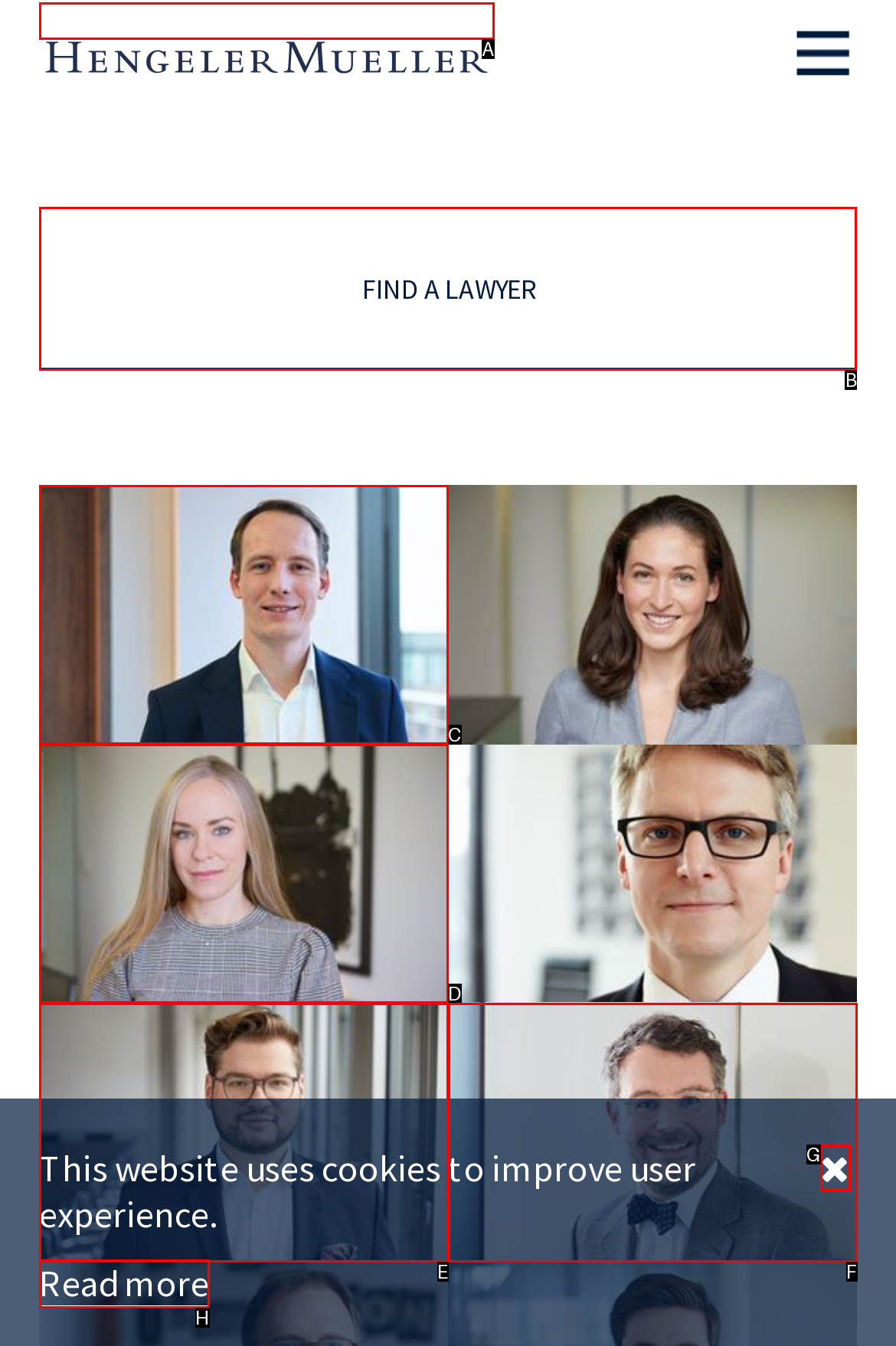From the given options, tell me which letter should be clicked to complete this task: Open the FIND A LAWYER page
Answer with the letter only.

B